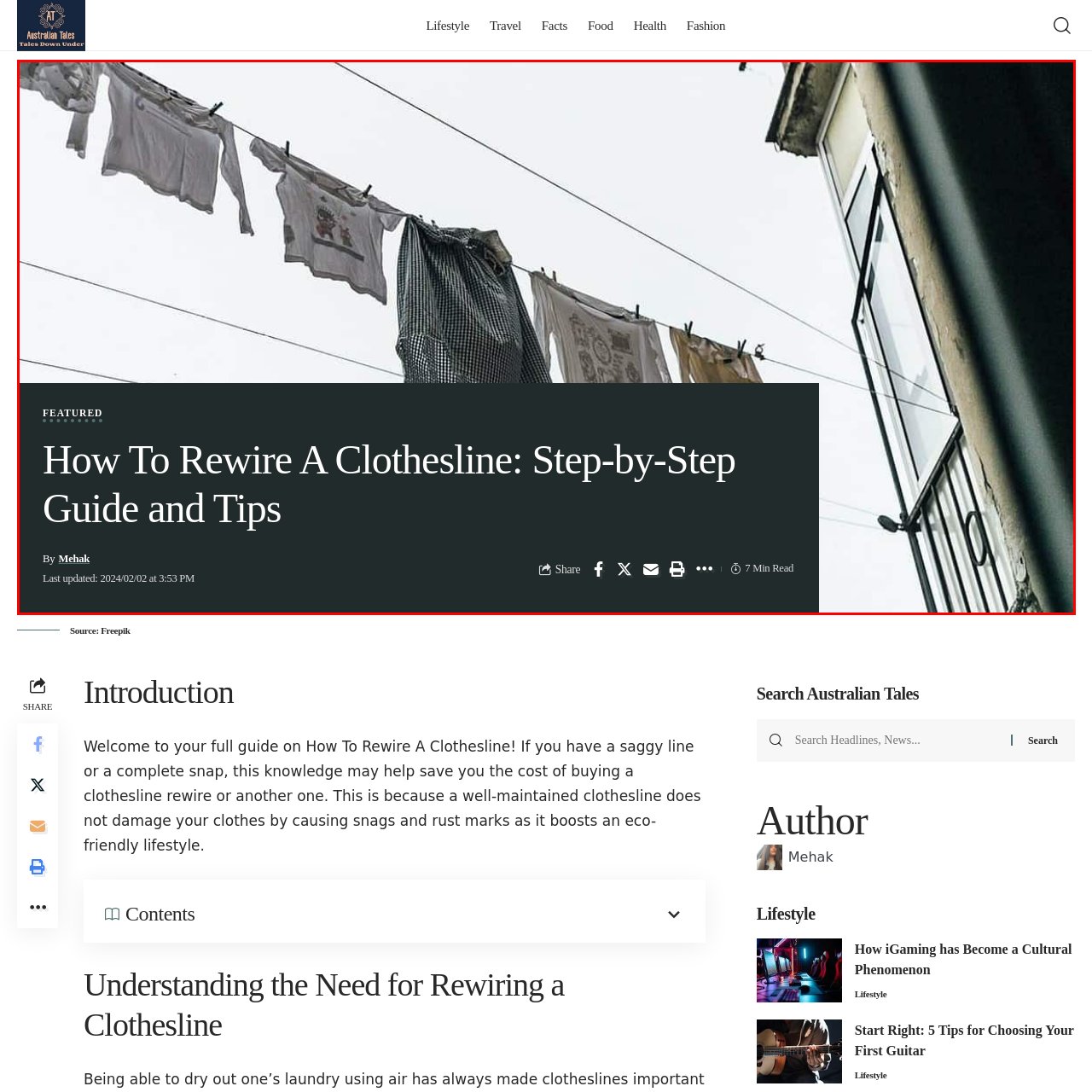What is the estimated reading time of the article?
Please analyze the image within the red bounding box and respond with a detailed answer to the question.

The layout of the webpage suggests a casual yet informative tone, and it provides an estimated reading time of seven minutes, indicating the time it would take to read the entire article 'How To Rewire A Clothesline: Step-by-Step Guide and Tips'.